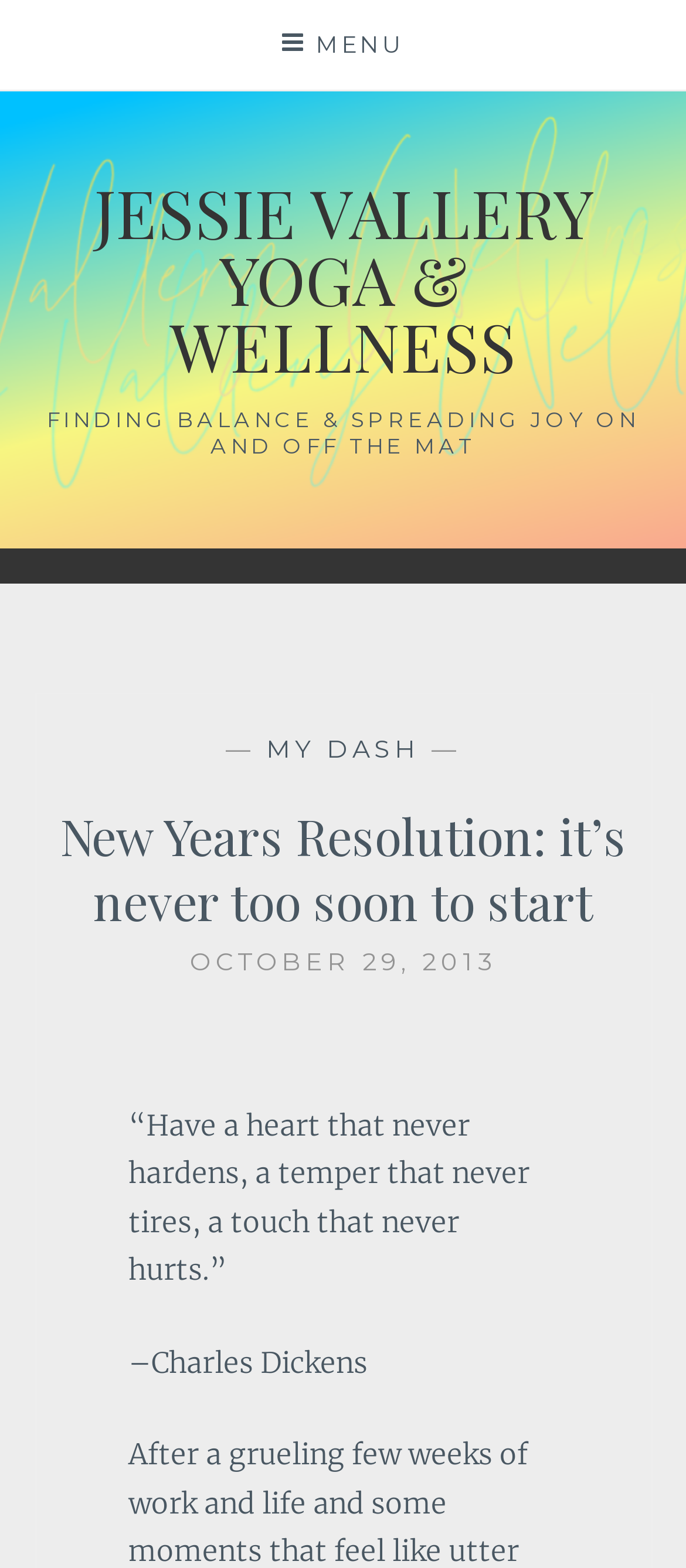What is the theme of the article on this webpage?
Using the information presented in the image, please offer a detailed response to the question.

The theme of the article can be inferred from the heading element with the text 'New Years Resolution: it’s never too soon to start' which has a bounding box coordinate of [0.053, 0.514, 0.947, 0.596].